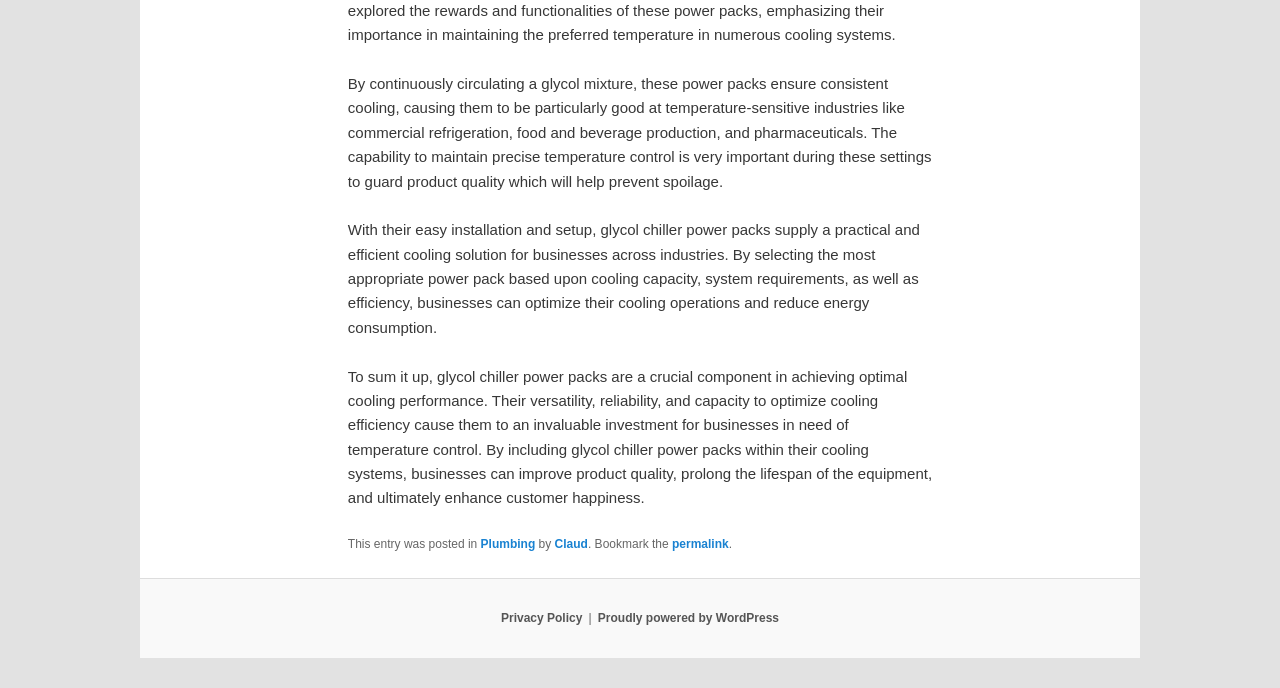What is the main topic of this webpage?
Can you provide an in-depth and detailed response to the question?

Based on the static text elements on the webpage, it appears that the main topic is glycol chiller power packs, as they are mentioned in multiple paragraphs and their benefits and features are discussed.